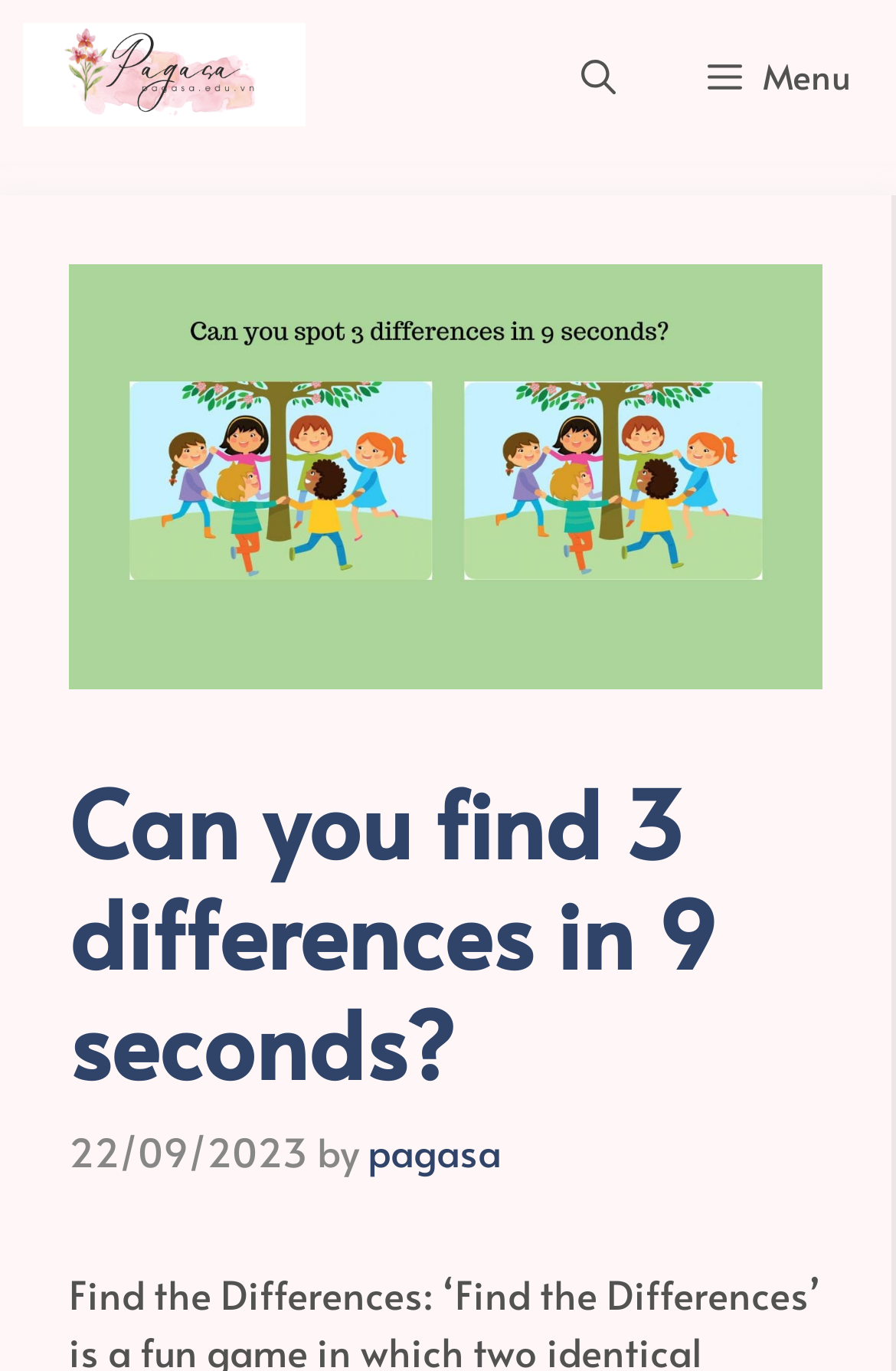What is the purpose of the 'Open search' button?
Please provide a comprehensive answer based on the contents of the image.

The question is answered by looking at the button with the description 'Open search' which suggests that the button is used to open a search function.